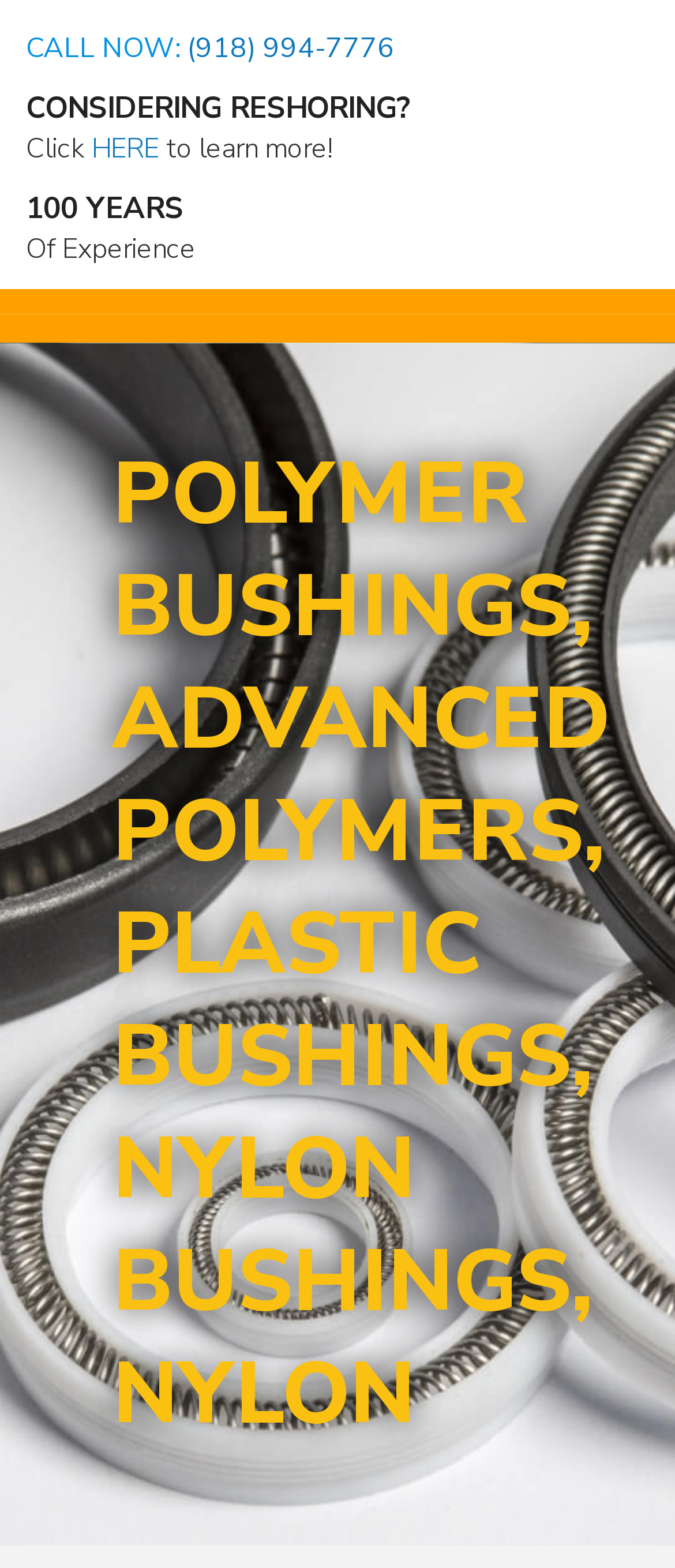Give a concise answer using only one word or phrase for this question:
What is the company's experience in years?

100 YEARS